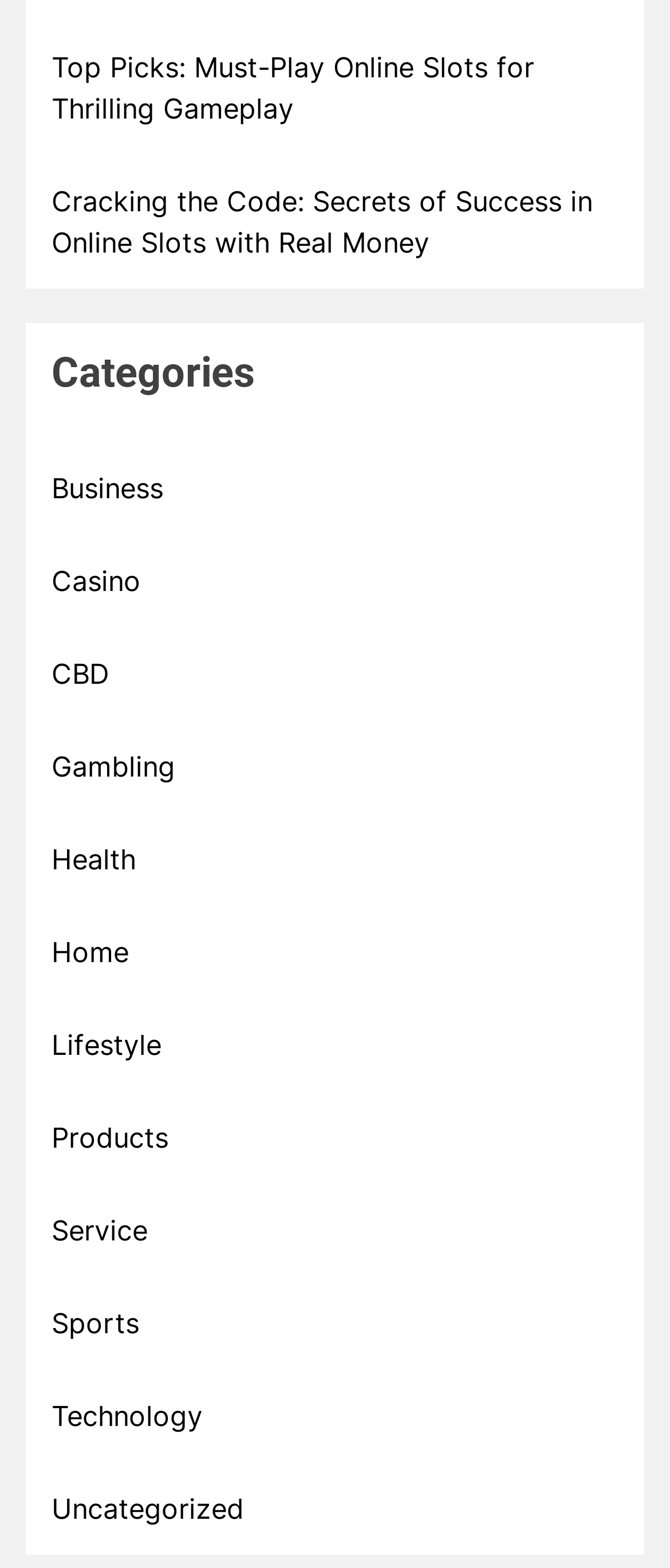Please identify the bounding box coordinates of the element that needs to be clicked to execute the following command: "Explore Casino category". Provide the bounding box using four float numbers between 0 and 1, formatted as [left, top, right, bottom].

[0.077, 0.358, 0.21, 0.384]